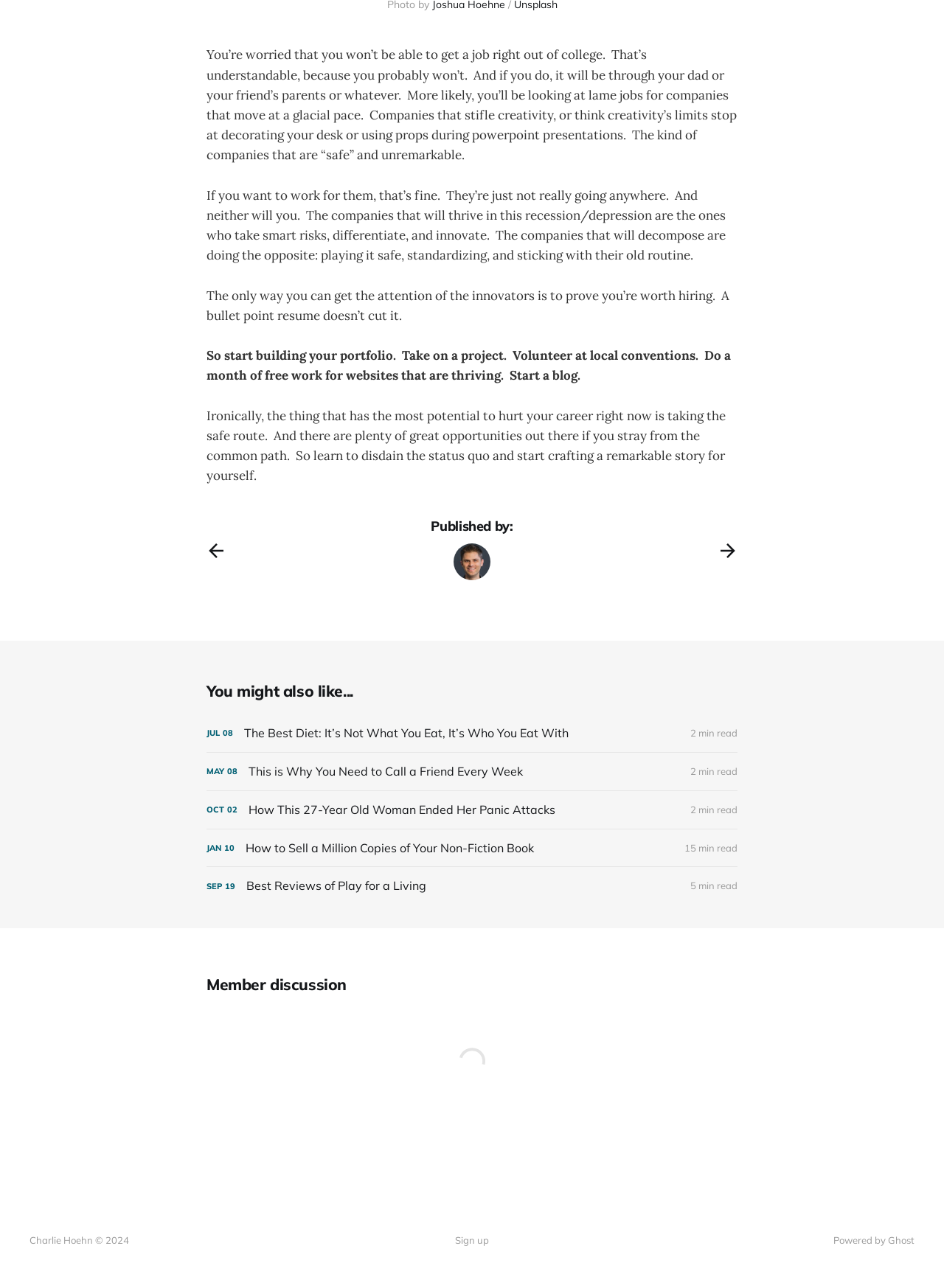Please mark the clickable region by giving the bounding box coordinates needed to complete this instruction: "Sign up".

[0.482, 0.957, 0.518, 0.969]